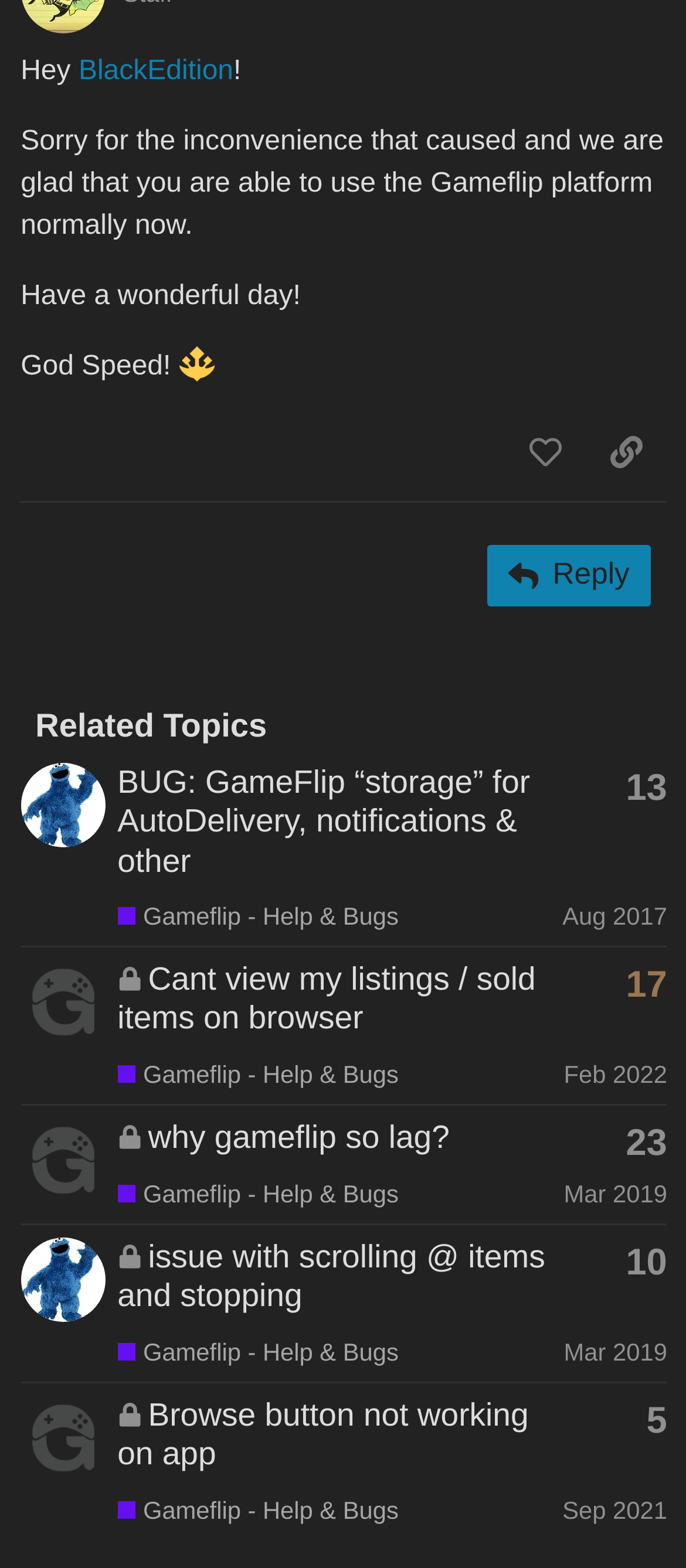Identify the bounding box coordinates of the section to be clicked to complete the task described by the following instruction: "Like this post". The coordinates should be four float numbers between 0 and 1, formatted as [left, top, right, bottom].

[0.736, 0.266, 0.854, 0.31]